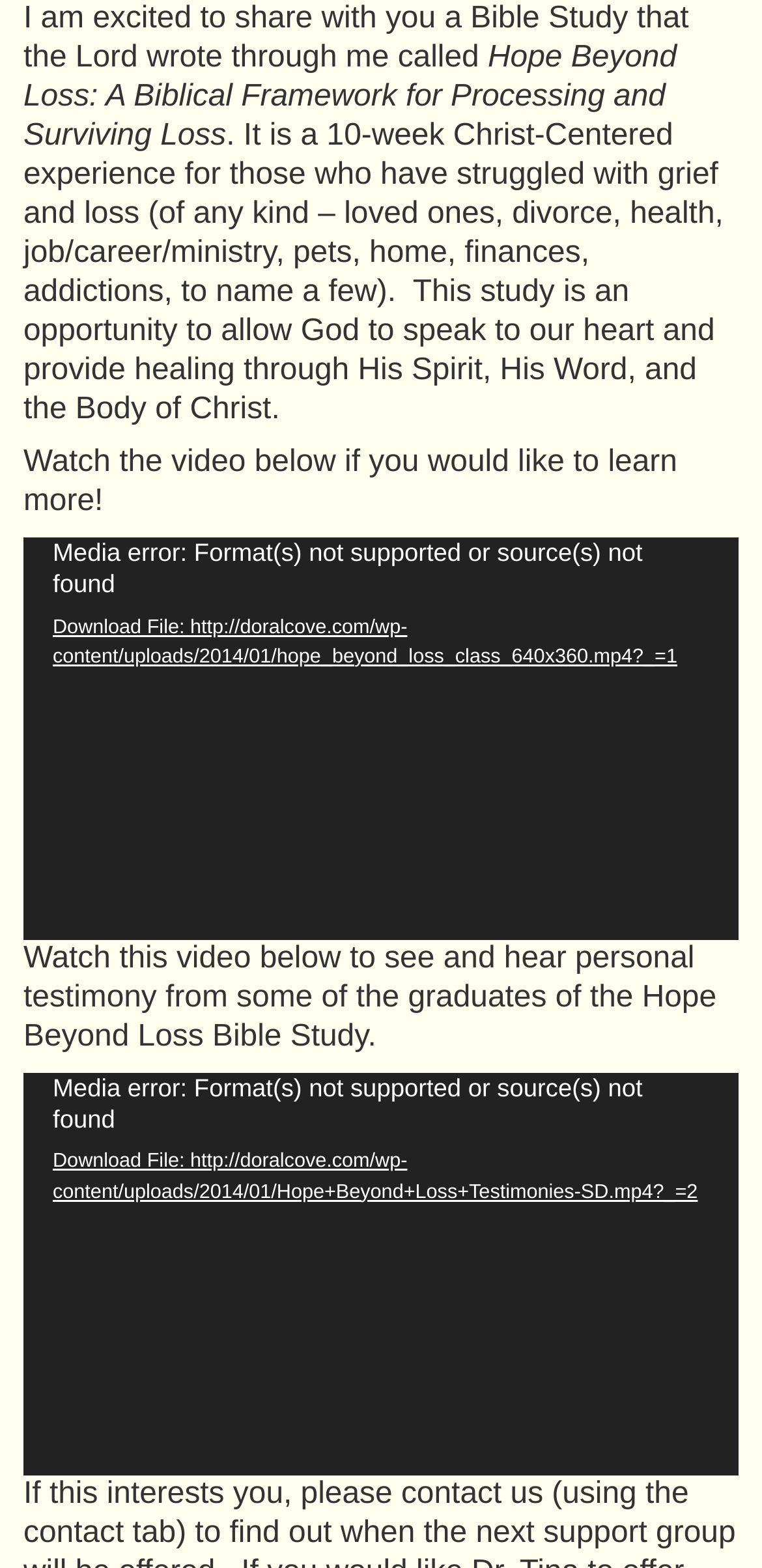Specify the bounding box coordinates of the area to click in order to execute this command: 'Download the second video file'. The coordinates should consist of four float numbers ranging from 0 to 1, and should be formatted as [left, top, right, bottom].

[0.031, 0.732, 0.969, 0.77]